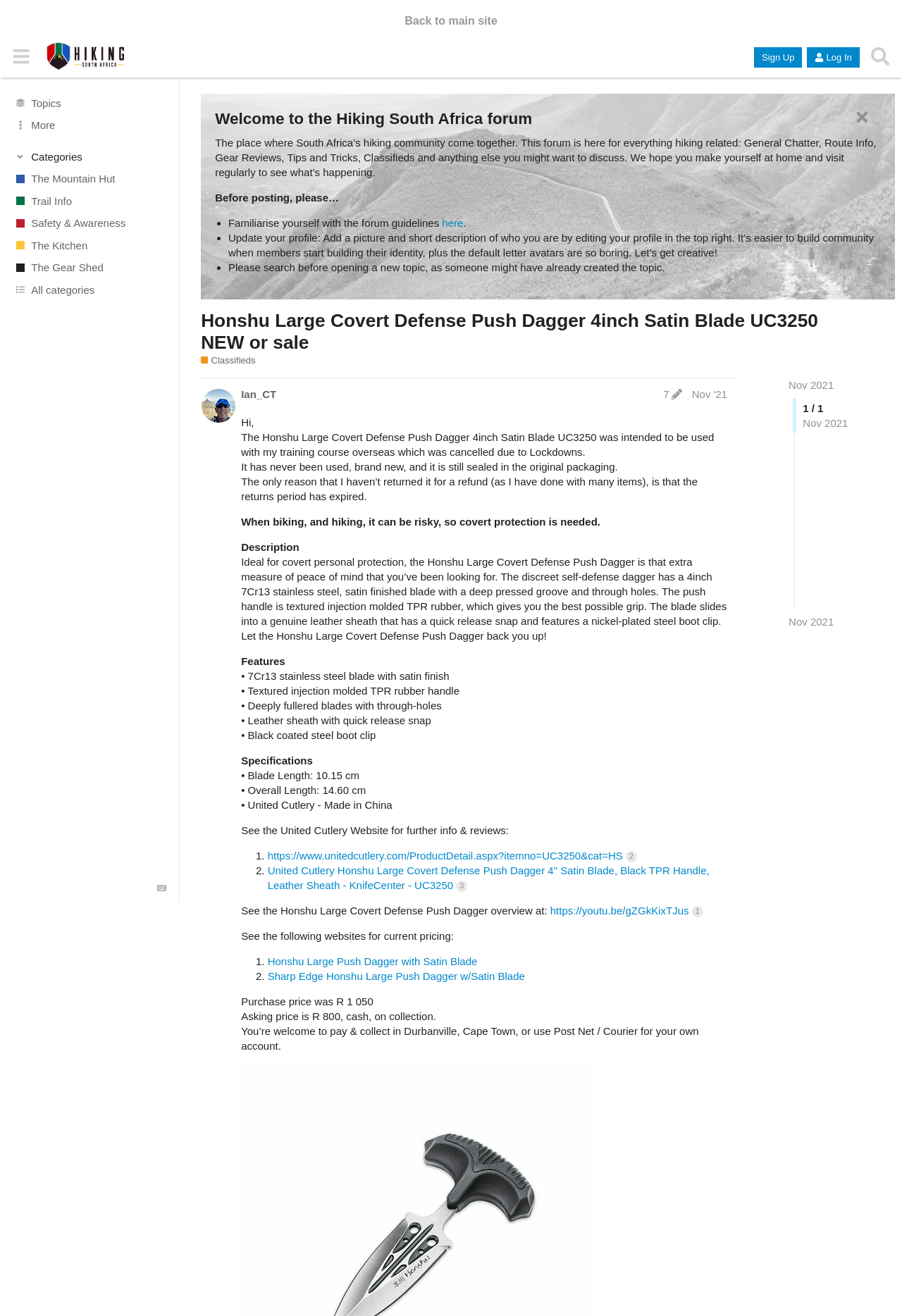Determine the bounding box coordinates of the section to be clicked to follow the instruction: "Search for topics". The coordinates should be given as four float numbers between 0 and 1, formatted as [left, top, right, bottom].

[0.959, 0.031, 0.992, 0.054]